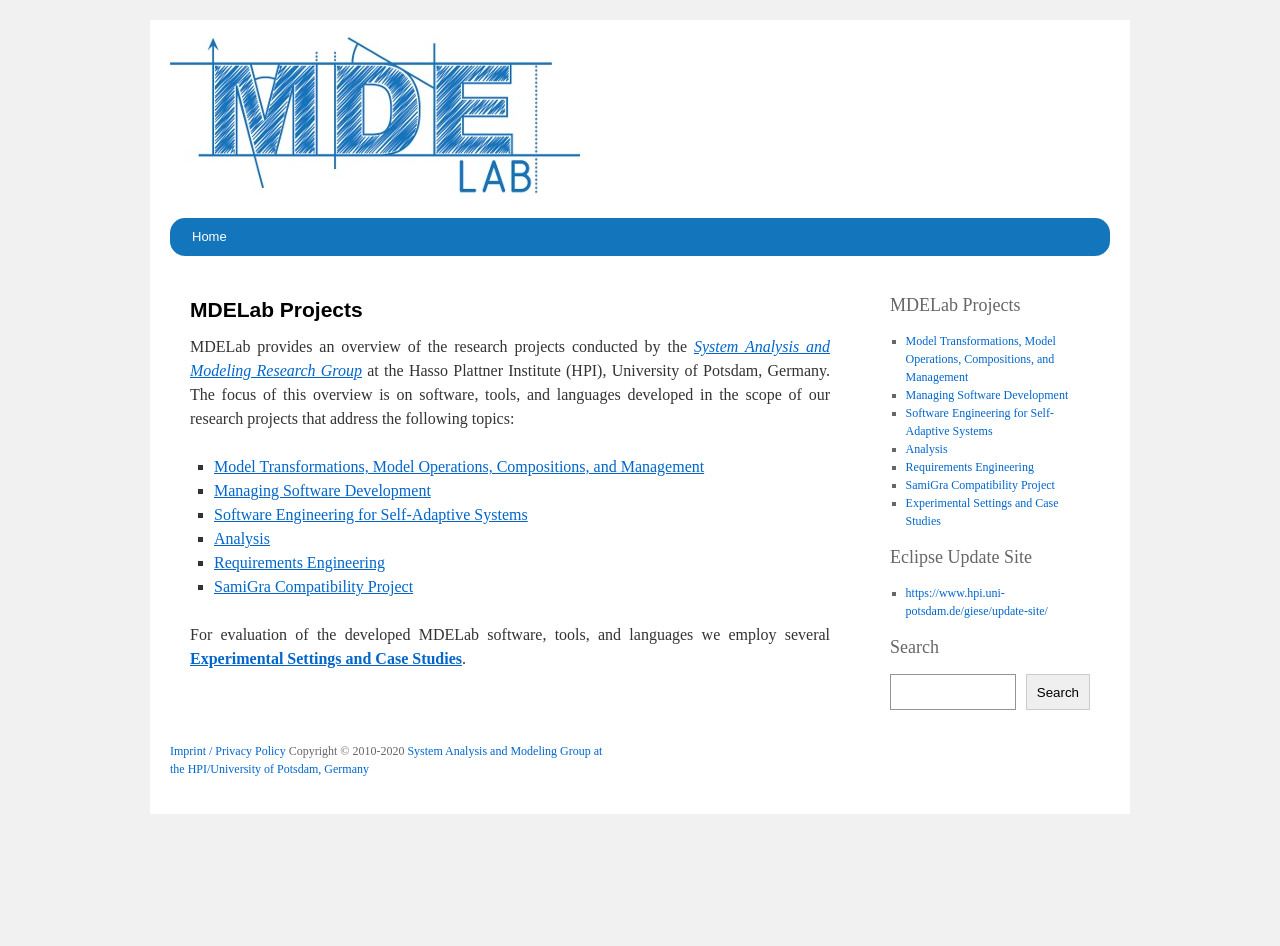Pinpoint the bounding box coordinates of the clickable area necessary to execute the following instruction: "Visit System Analysis and Modeling Research Group". The coordinates should be given as four float numbers between 0 and 1, namely [left, top, right, bottom].

[0.148, 0.358, 0.648, 0.401]